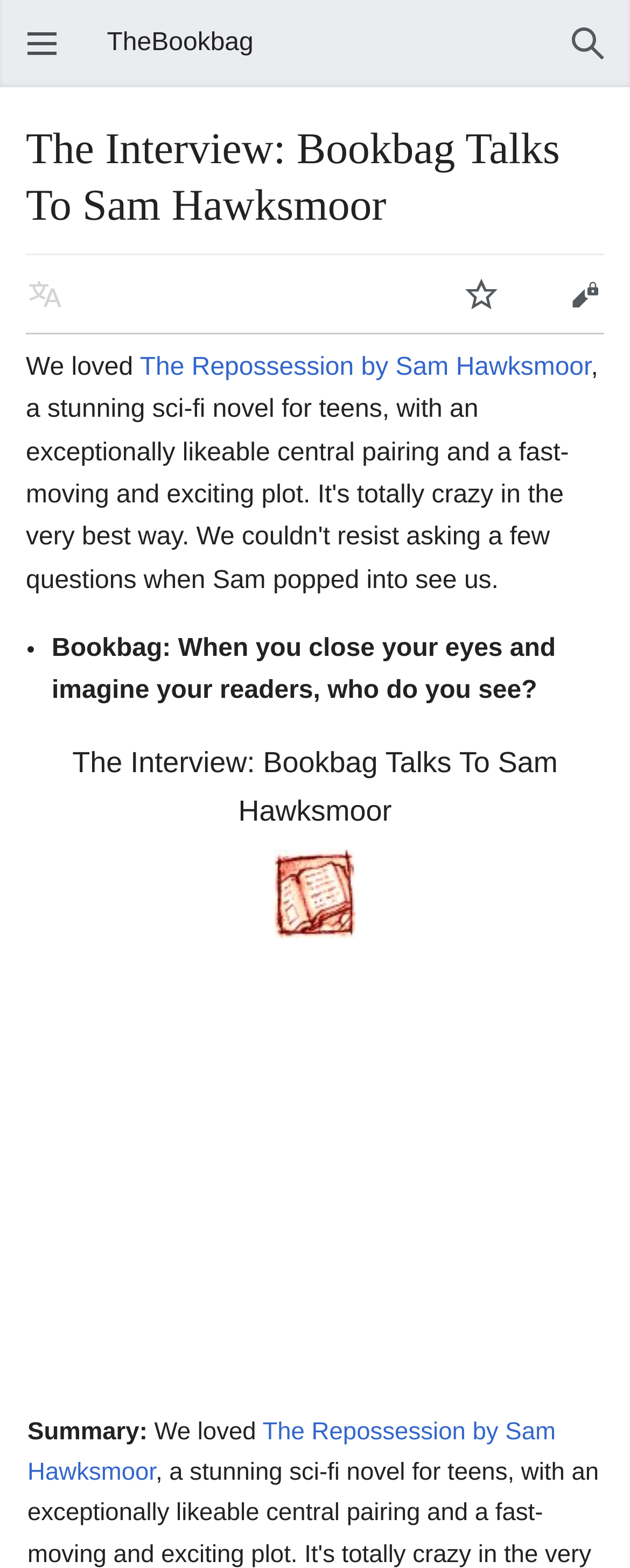Answer succinctly with a single word or phrase:
What is the format of the content below the image?

Table